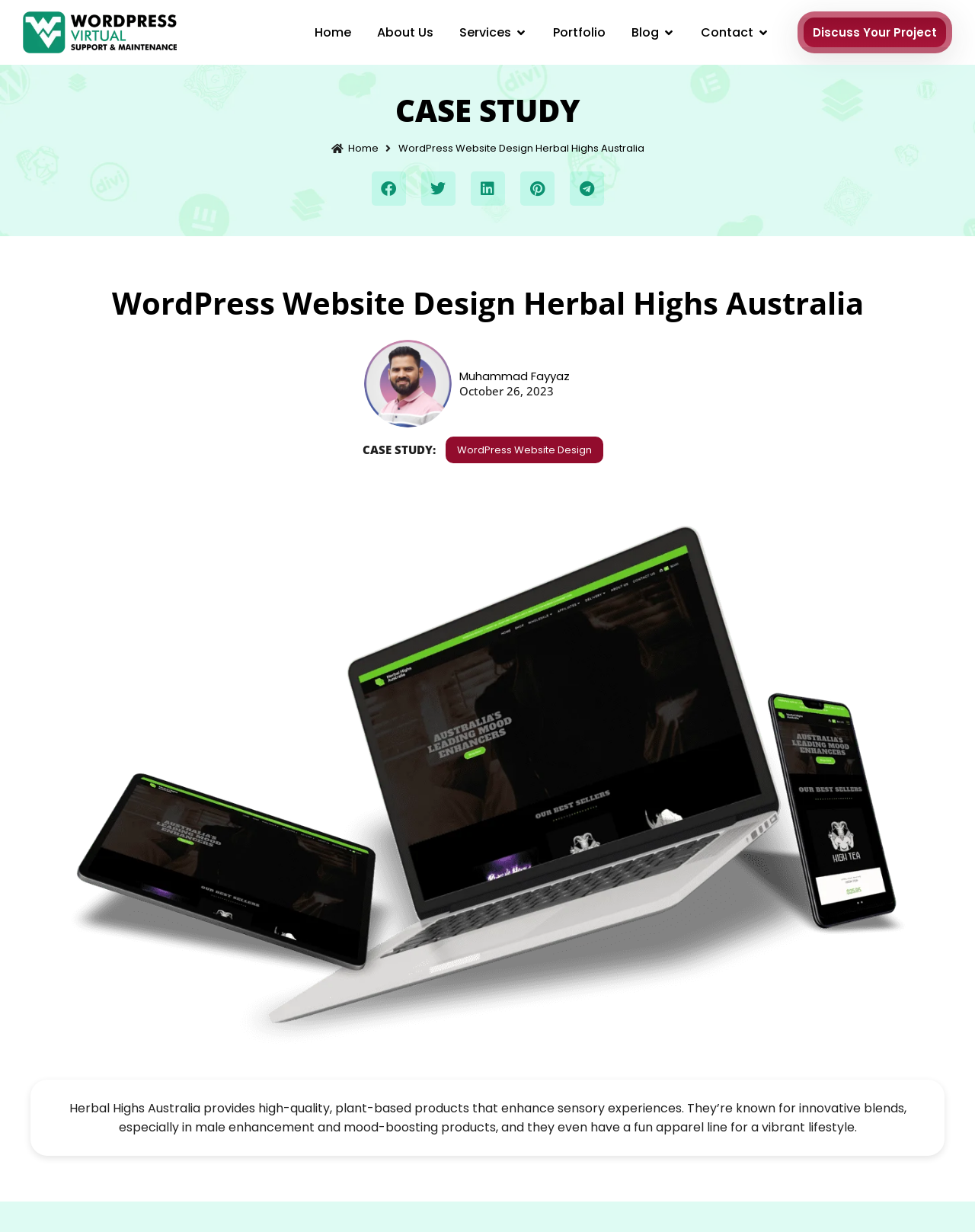Identify the bounding box coordinates for the region of the element that should be clicked to carry out the instruction: "Click the 'WordPress Website Design' link". The bounding box coordinates should be four float numbers between 0 and 1, i.e., [left, top, right, bottom].

[0.457, 0.355, 0.618, 0.376]